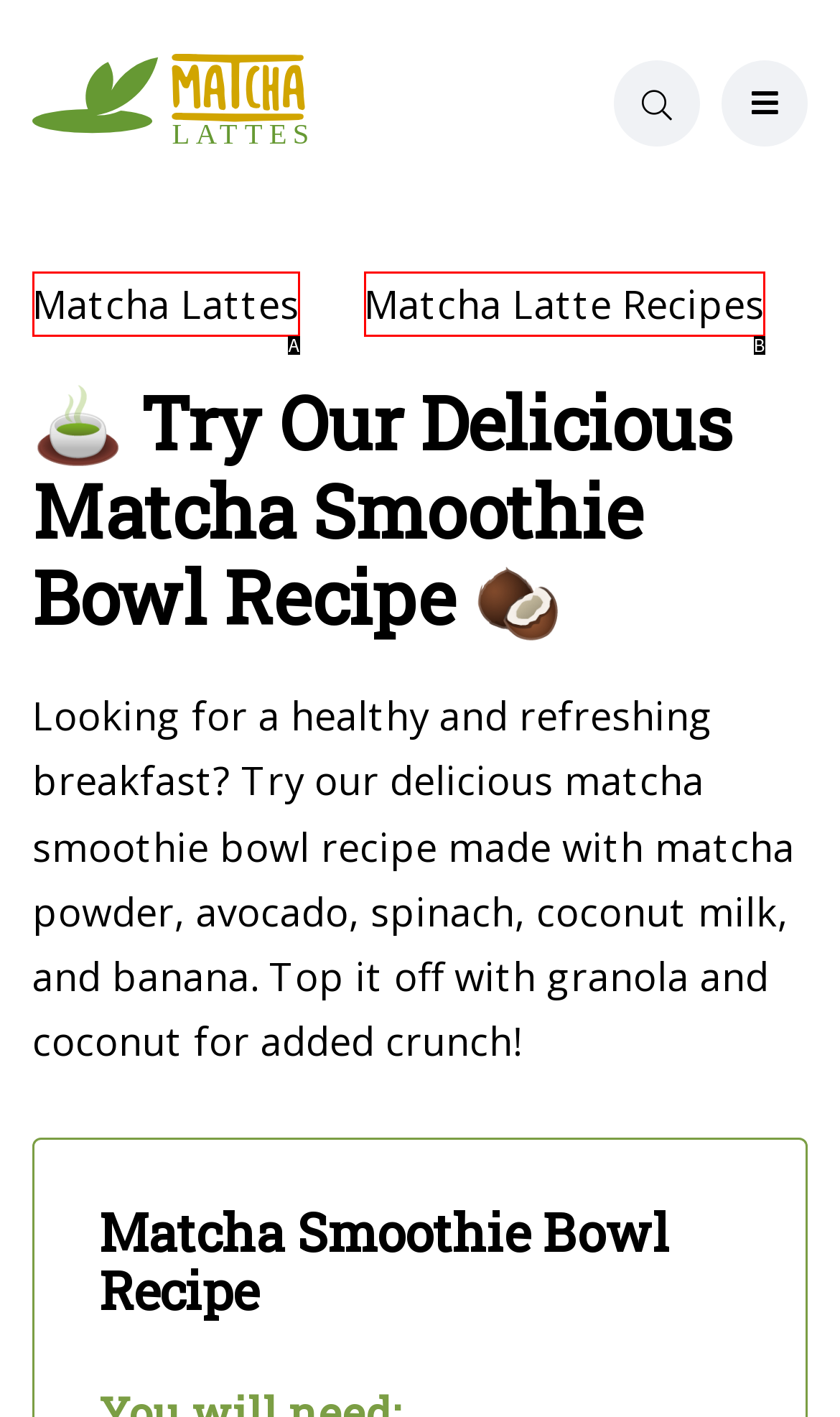Based on the description Matcha Latte Recipes, identify the most suitable HTML element from the options. Provide your answer as the corresponding letter.

B